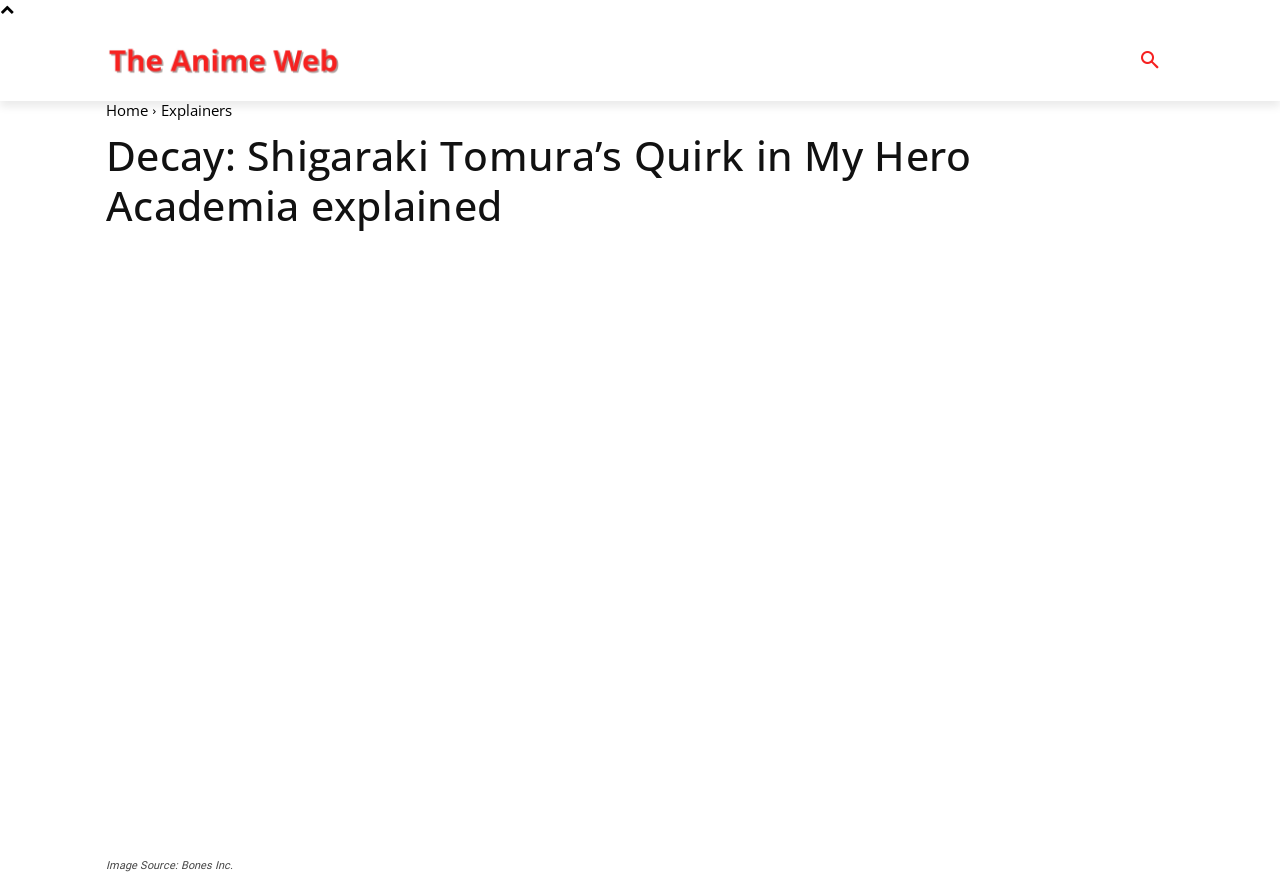Please identify the bounding box coordinates of the clickable area that will fulfill the following instruction: "Click the Logo". The coordinates should be in the format of four float numbers between 0 and 1, i.e., [left, top, right, bottom].

[0.083, 0.042, 0.266, 0.097]